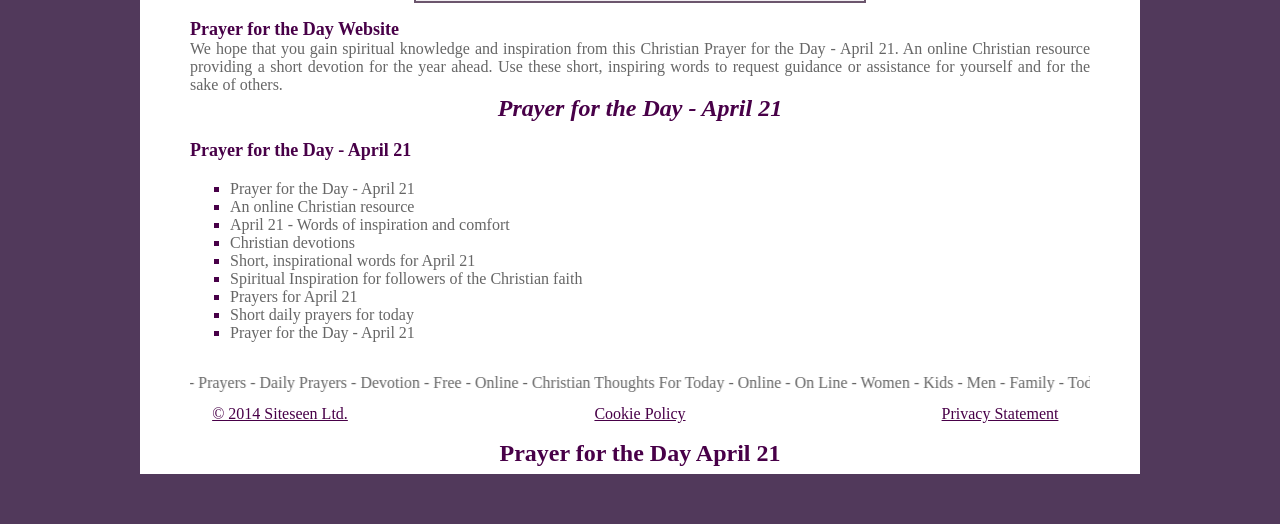Identify the bounding box for the UI element that is described as follows: "Cookie Policy".

[0.464, 0.773, 0.536, 0.805]